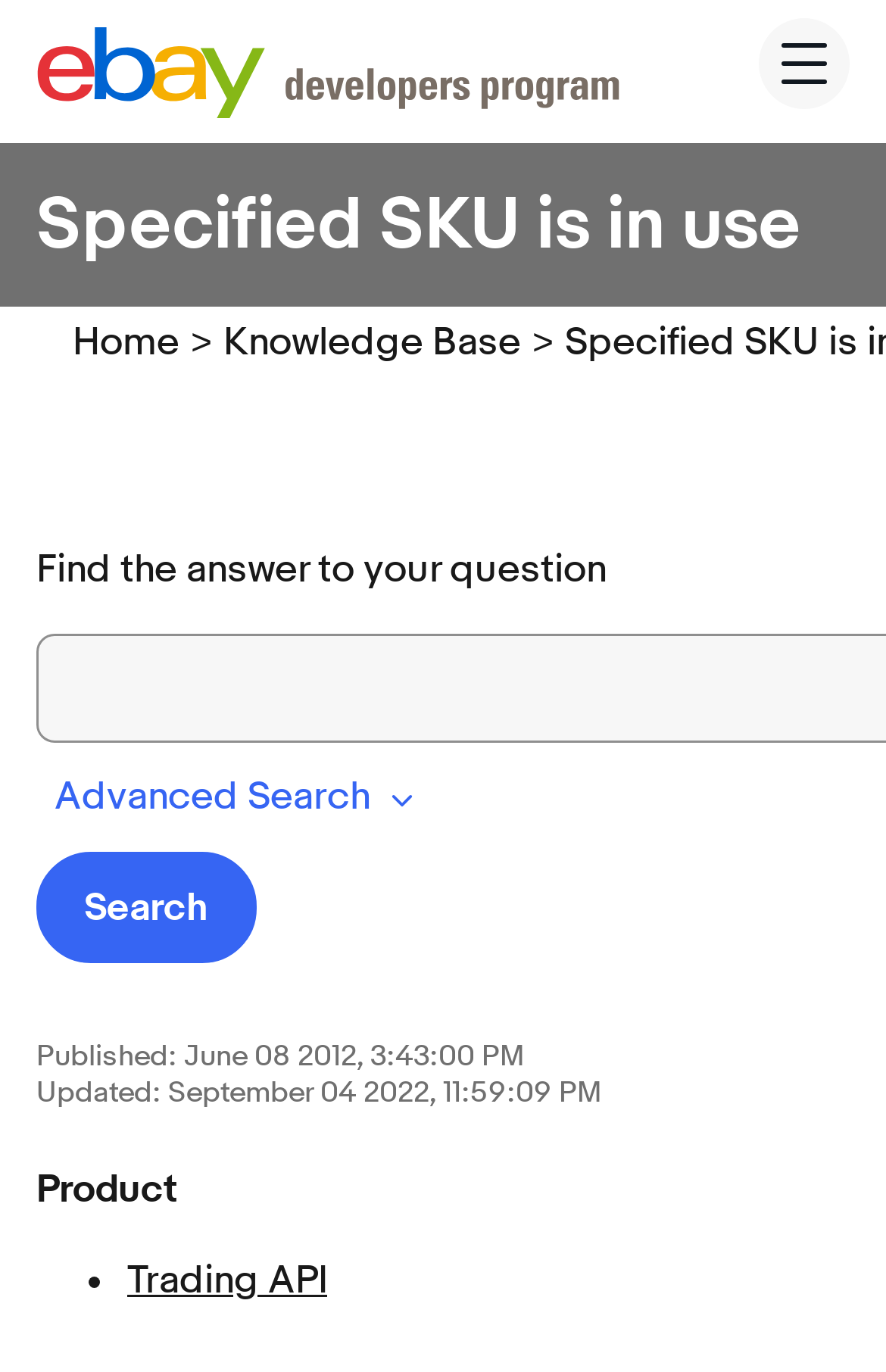Offer an extensive depiction of the webpage and its key elements.

The webpage is about an error message "Specified SKU is in use" in the eBay Developers Program. At the top-left corner, there is a "Skip to main content" link. Below it, a site header banner spans the entire width of the page. Within the banner, a site navigation section is located, which contains a hidden checkbox labeled "Menu" and a link to the eBay Developers Program home page. 

To the right of the navigation section, a heading with the error message "Specified SKU is in use" is displayed. Below the site header, there are three links: "Home", "Knowledge Base", and a search button with the text "Search" next to it. 

A paragraph of text "Find the answer to your question" is located below the links. Further down, there are two lines of text indicating the publication and update dates of the content. Below these dates, a label "Product" is displayed, followed by a bullet point list with a single item, a link to "Trading API".